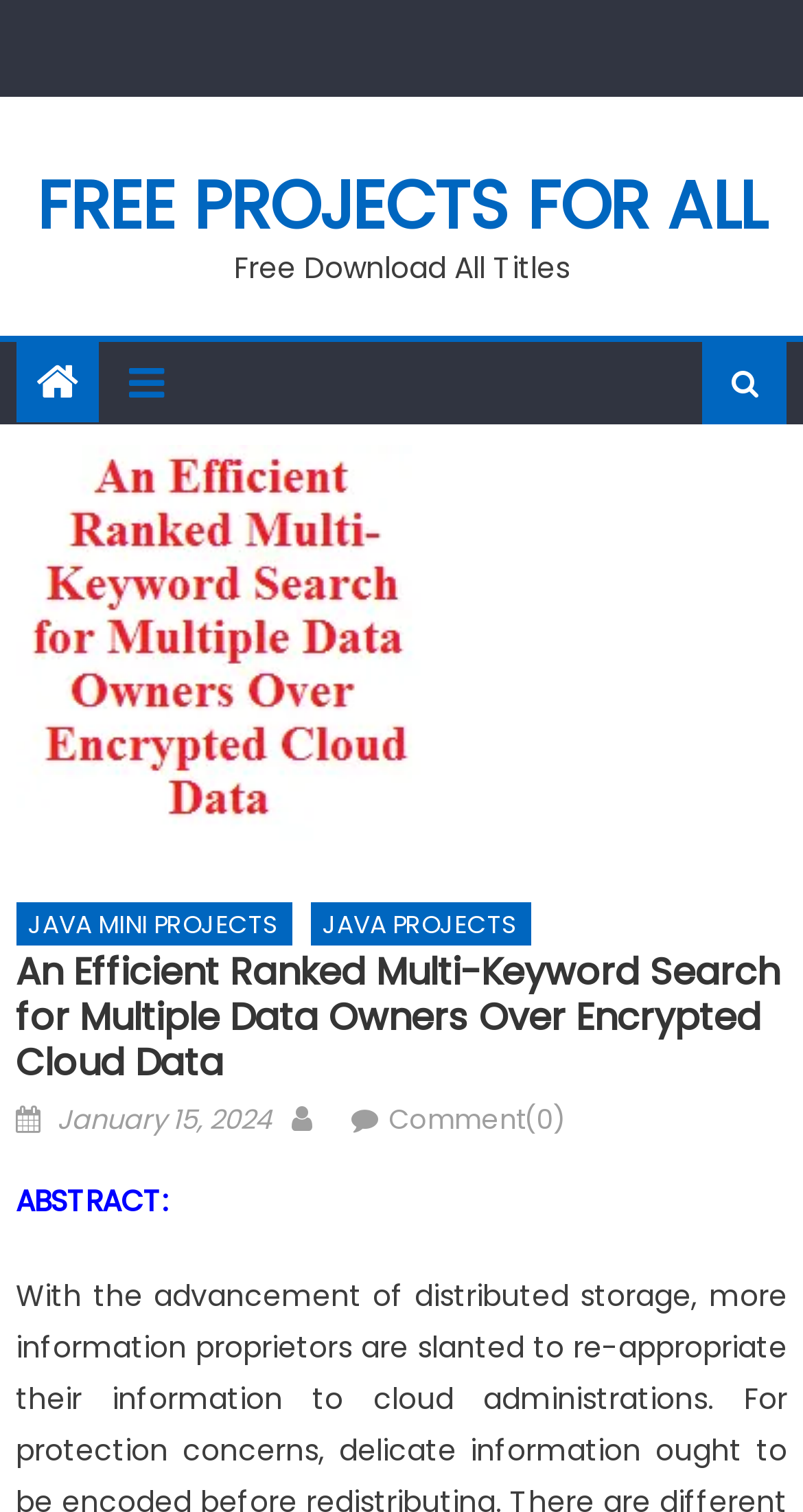Please answer the following question using a single word or phrase: 
What is the section below the header?

Abstract